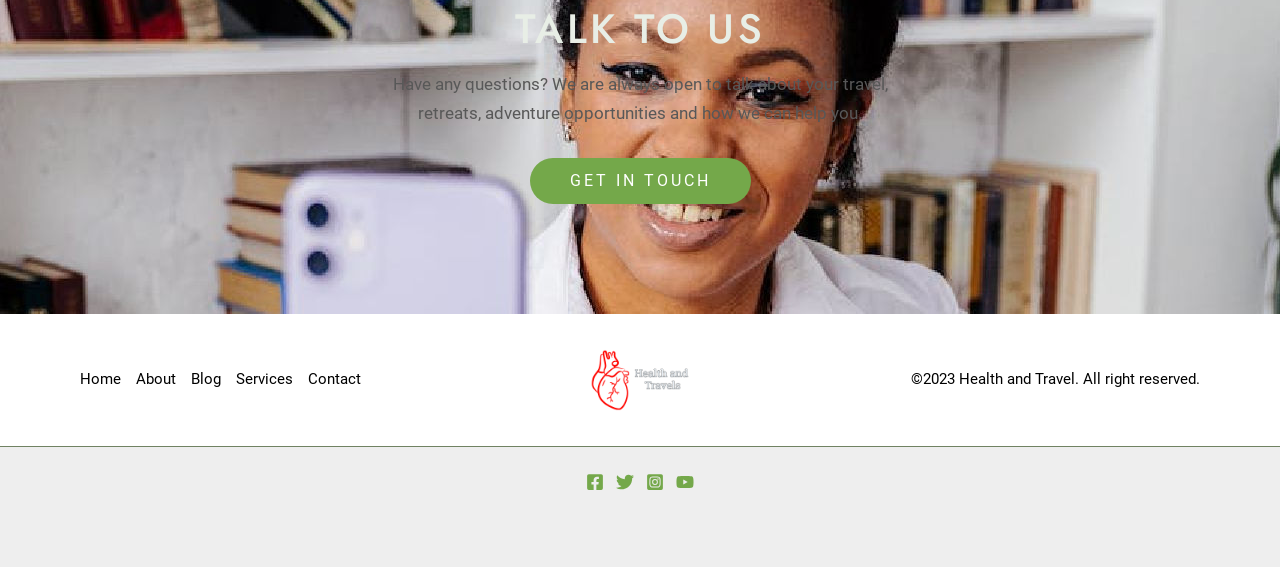Find the bounding box of the element with the following description: "+91 9205690623". The coordinates must be four float numbers between 0 and 1, formatted as [left, top, right, bottom].

None